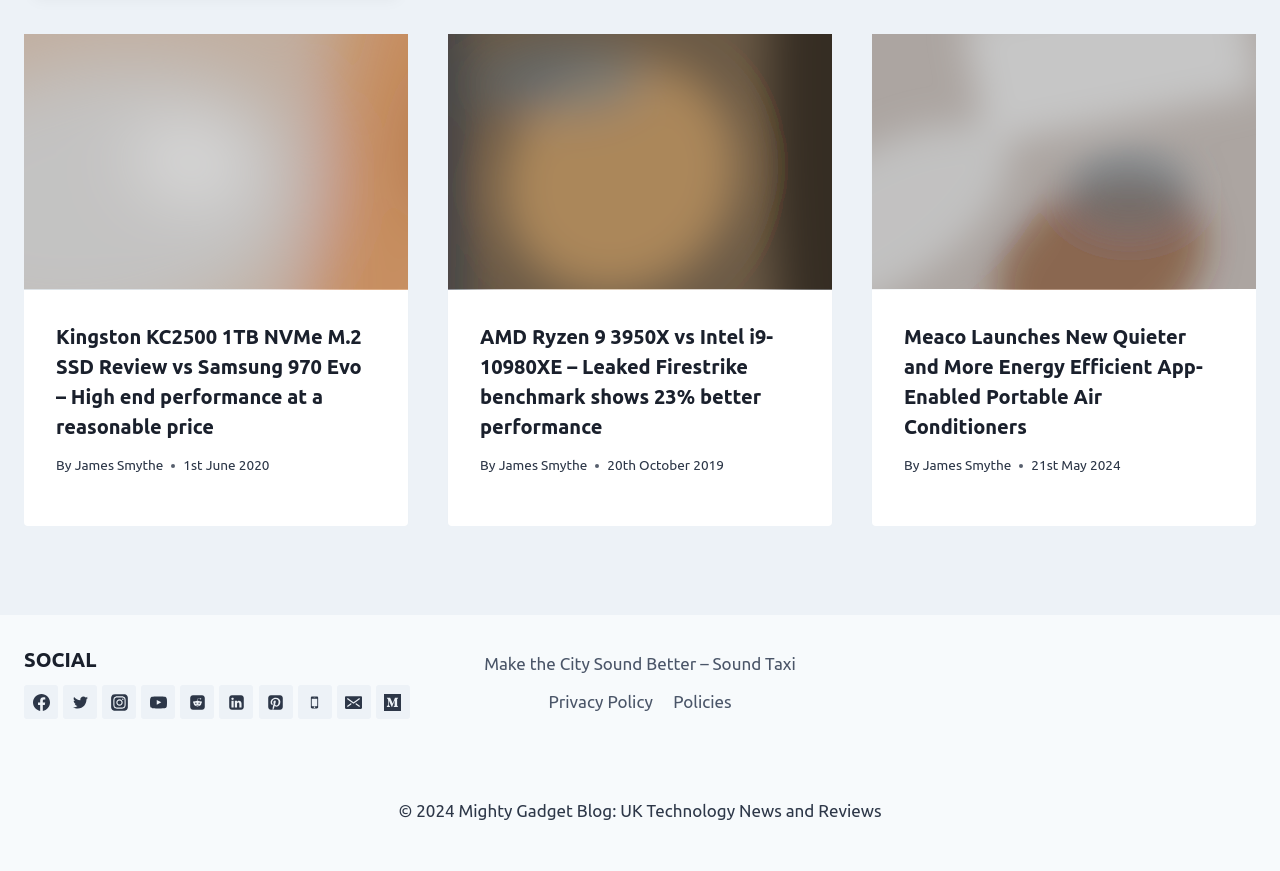Could you indicate the bounding box coordinates of the region to click in order to complete this instruction: "Read the AMD Ryzen 9 3950X vs Intel i9-10980XE article".

[0.35, 0.039, 0.65, 0.332]